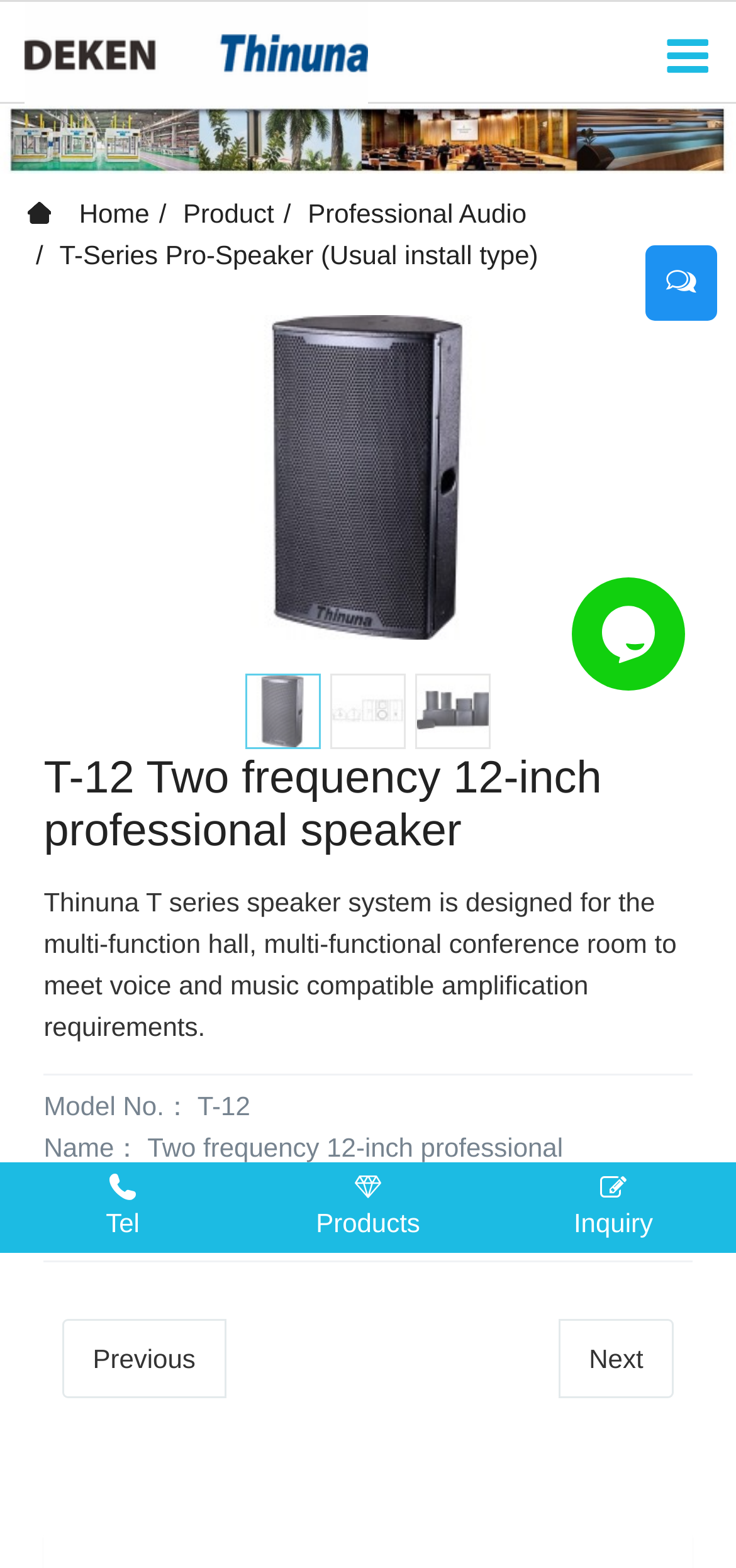Please provide a comprehensive answer to the question below using the information from the image: What is the purpose of the speaker system?

I found the answer by looking at the StaticText element with the text 'Thinuna T series speaker system is designed for the multi-function hall, multi-functional conference room to meet voice and music compatible amplification requirements'.